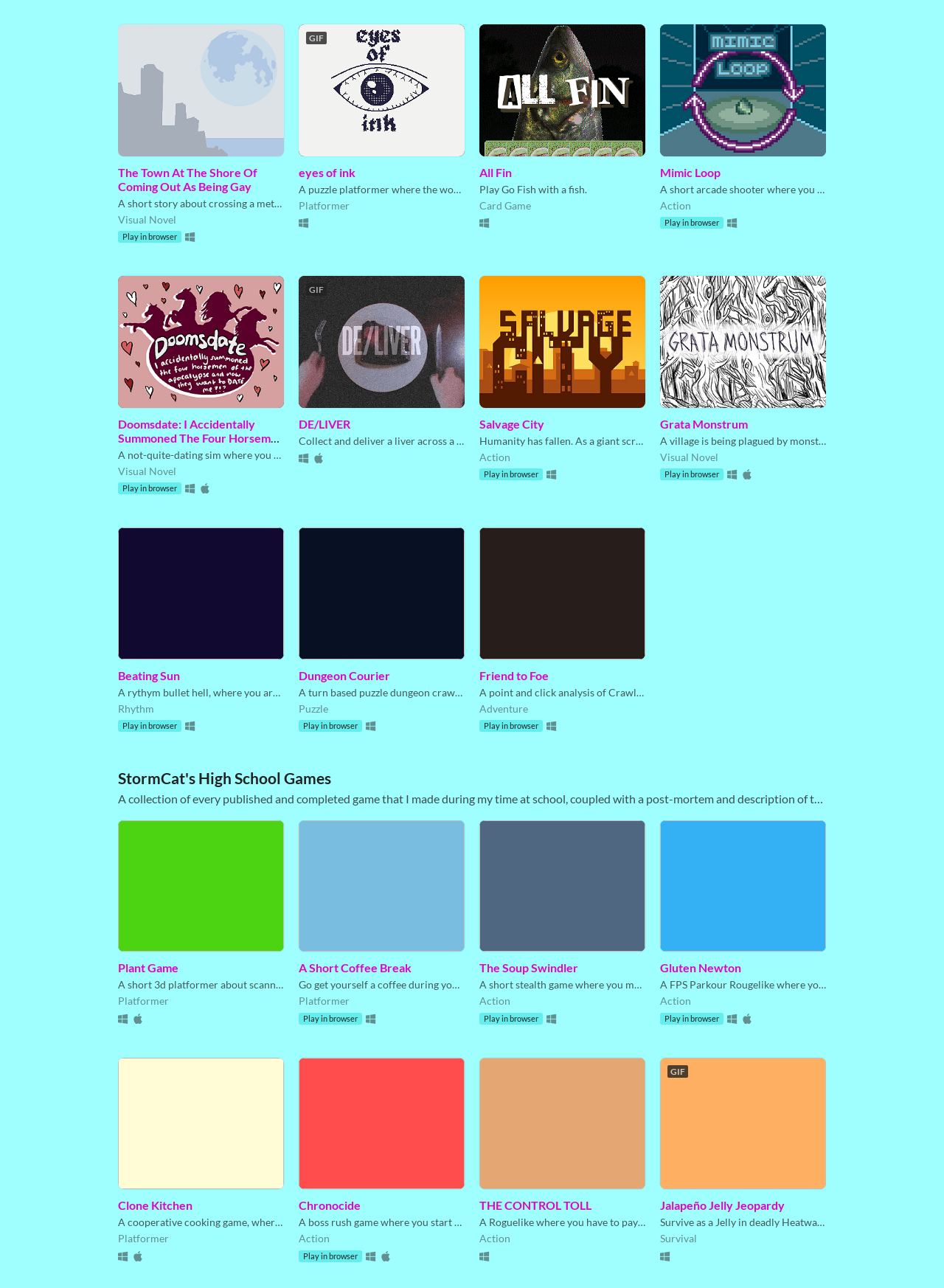Please answer the following question using a single word or phrase: 
What is the theme of 'Doomsdate: I Accidentally Summoned The Four Horsemen Of The Apocalypse And Now They Want To DATE Me???'?

Dating Sim